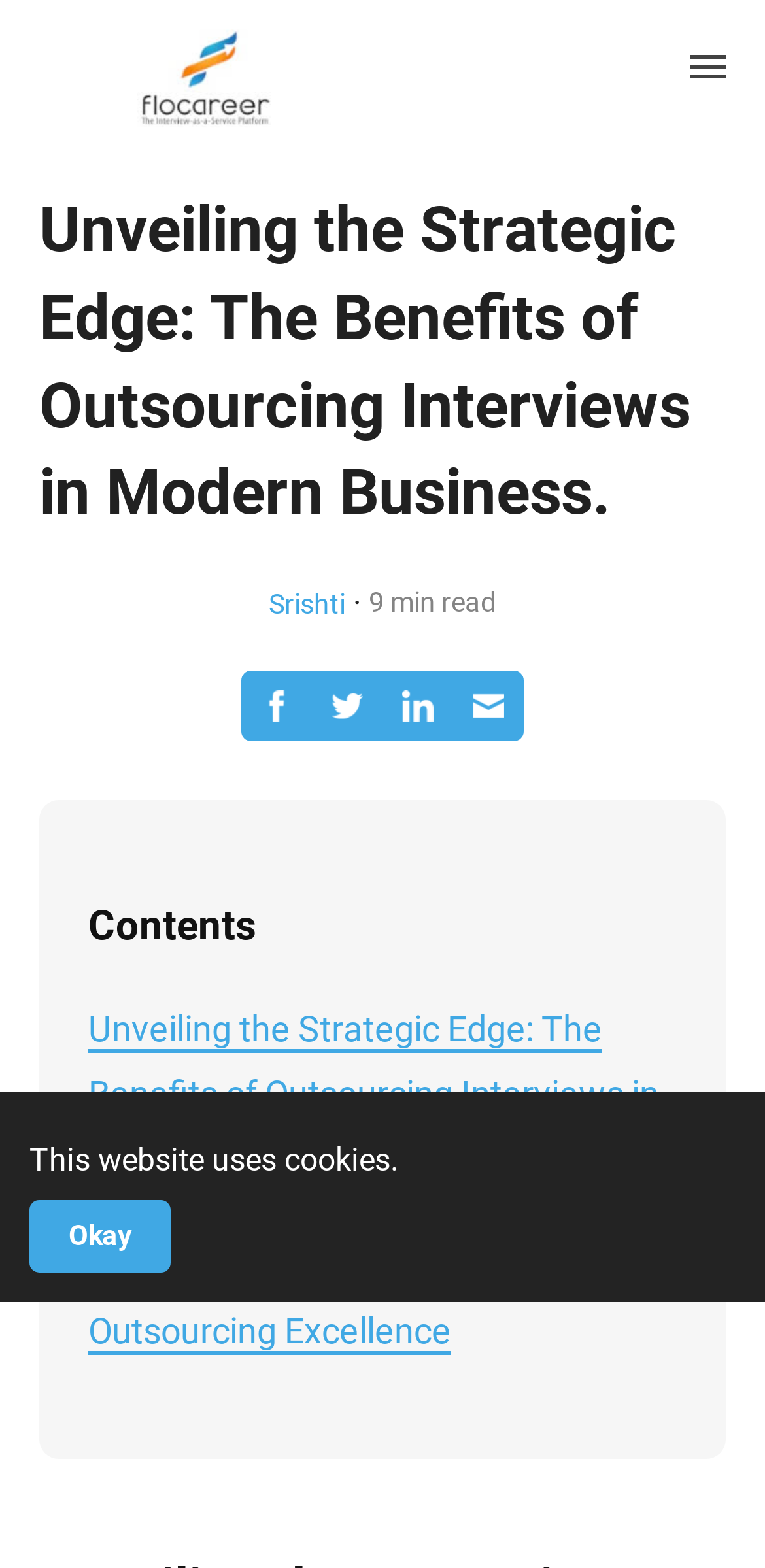Indicate the bounding box coordinates of the clickable region to achieve the following instruction: "Share on Facebook."

[0.315, 0.428, 0.408, 0.473]